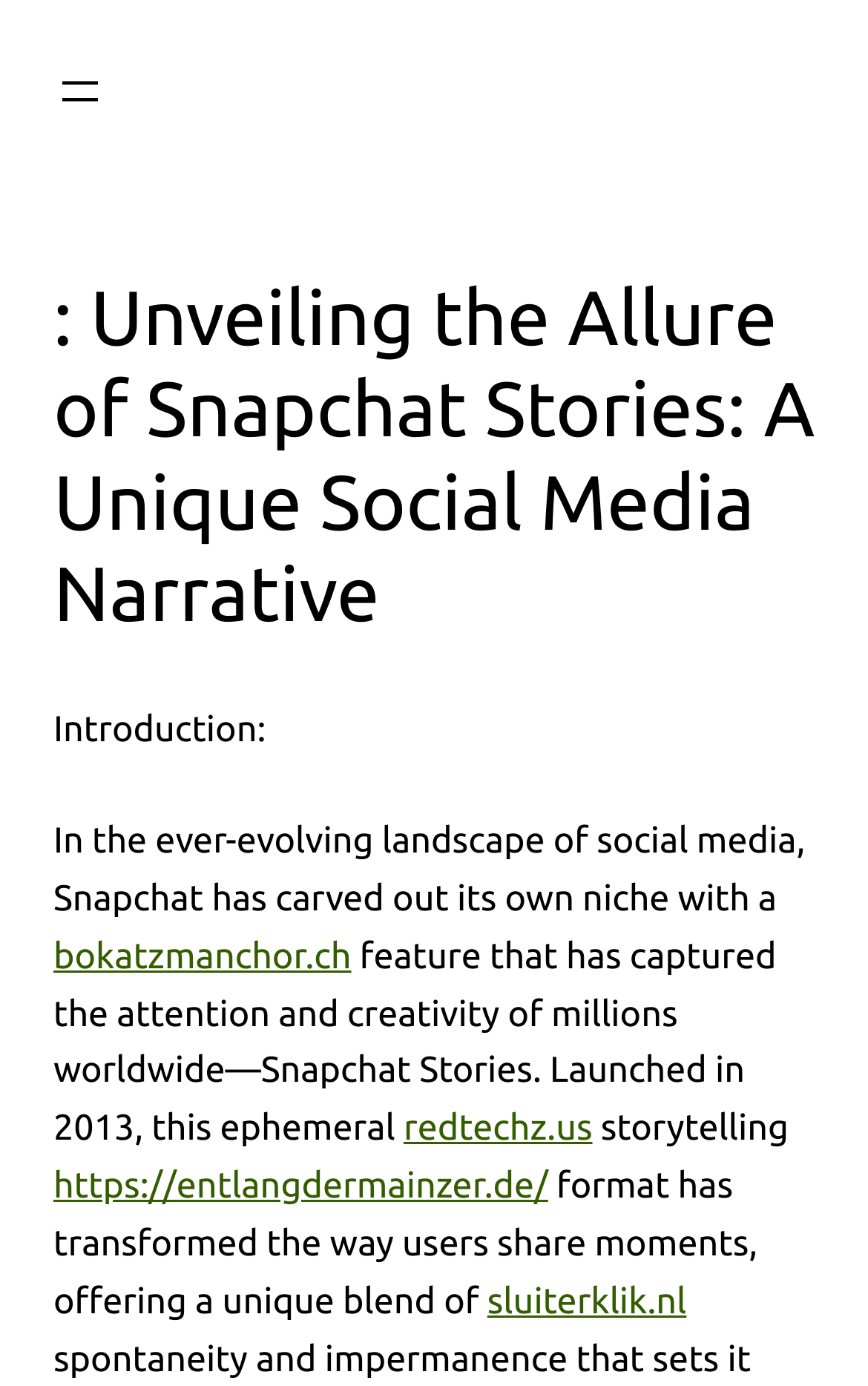Is there a button on the webpage?
Using the picture, provide a one-word or short phrase answer.

Yes